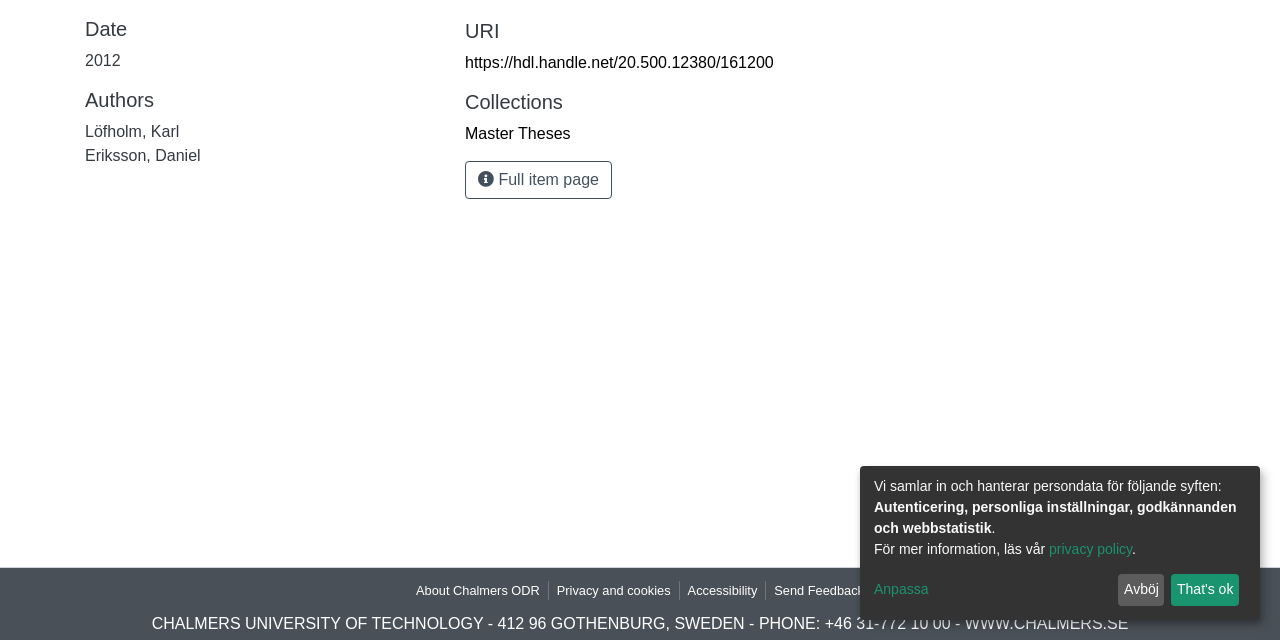Determine the bounding box coordinates in the format (top-left x, top-left y, bottom-right x, bottom-right y). Ensure all values are floating point numbers between 0 and 1. Identify the bounding box of the UI element described by: https://hdl.handle.net/20.500.12380/161200

[0.363, 0.085, 0.604, 0.112]